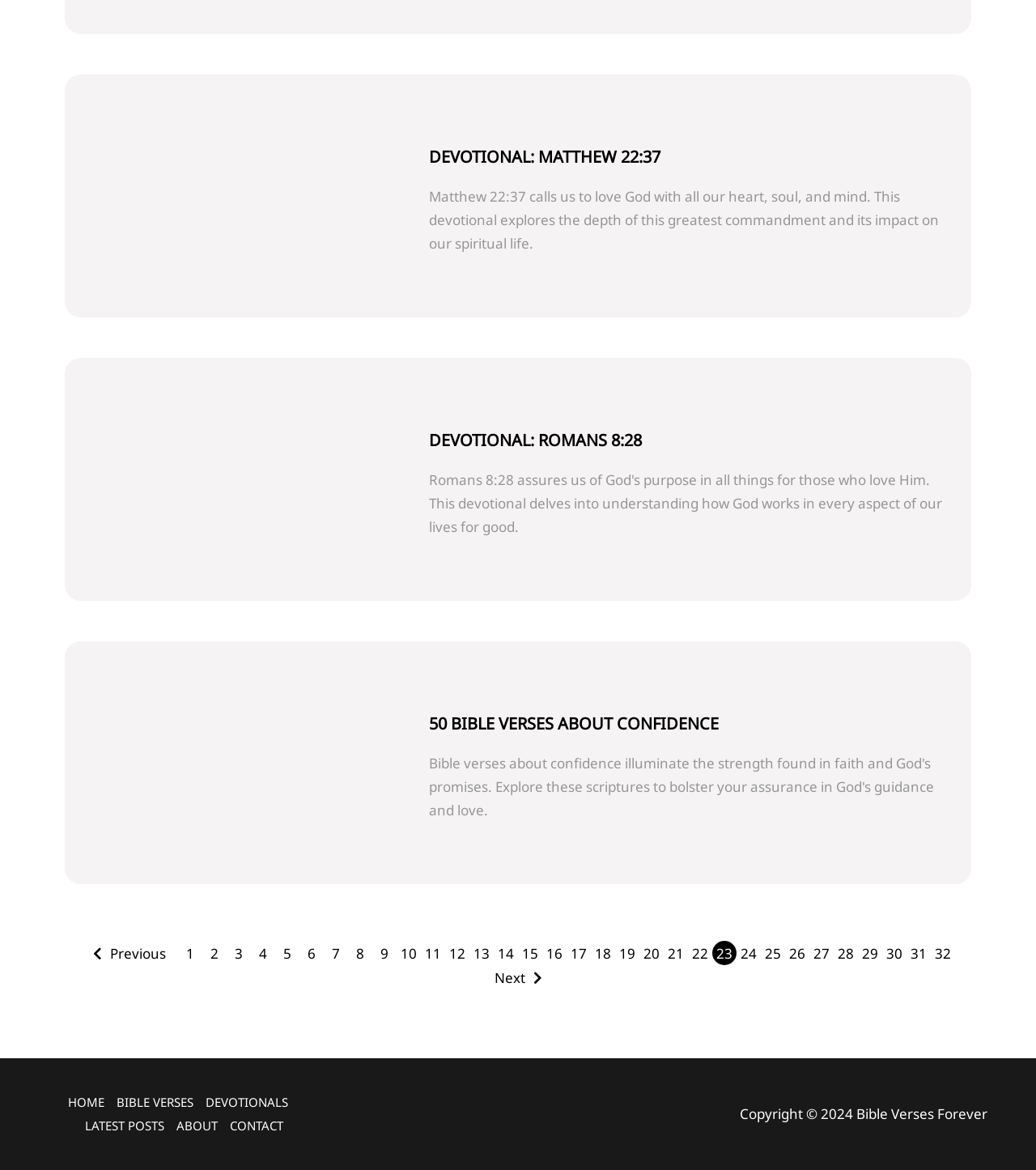Indicate the bounding box coordinates of the element that needs to be clicked to satisfy the following instruction: "Click on the 'DEVOTIONAL: MATTHEW 22:37' link". The coordinates should be four float numbers between 0 and 1, i.e., [left, top, right, bottom].

[0.414, 0.117, 0.918, 0.152]